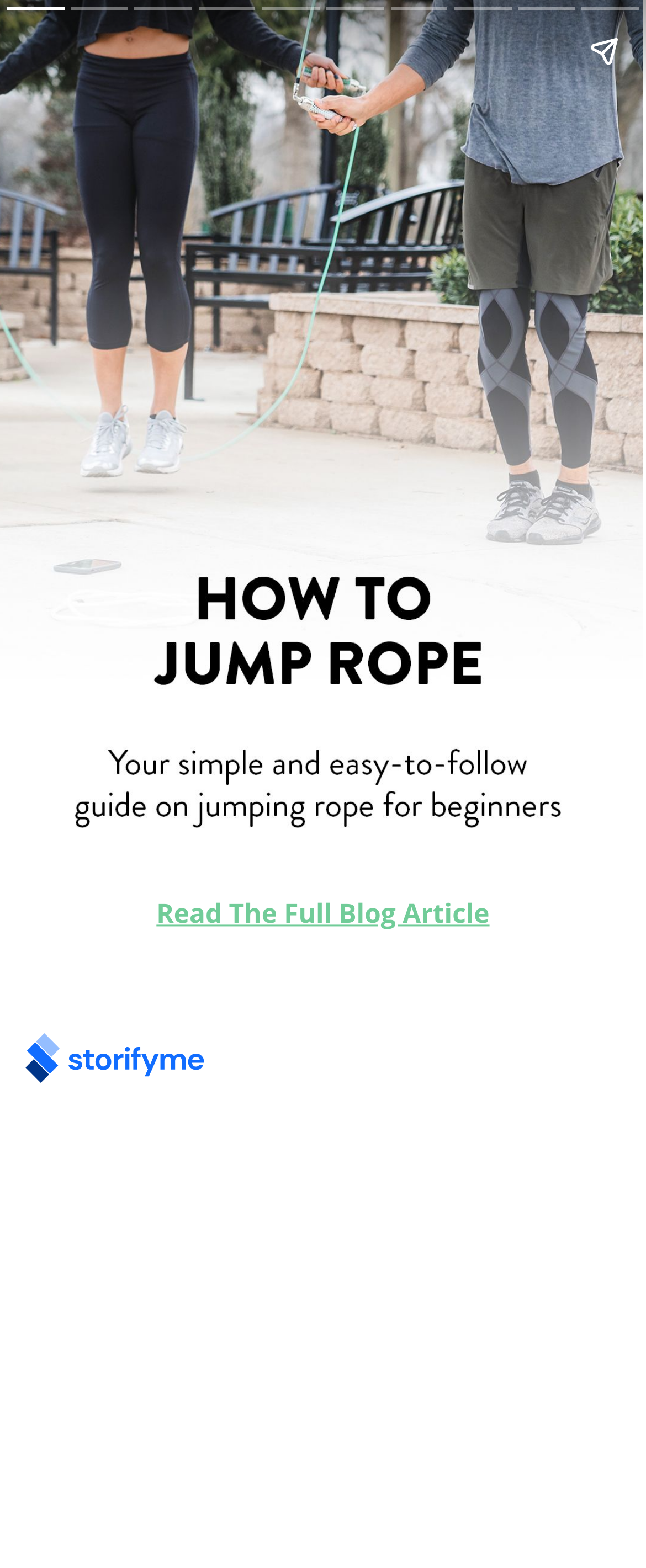Calculate the bounding box coordinates of the UI element given the description: "aria-label="Share story"".

[0.882, 0.011, 0.99, 0.055]